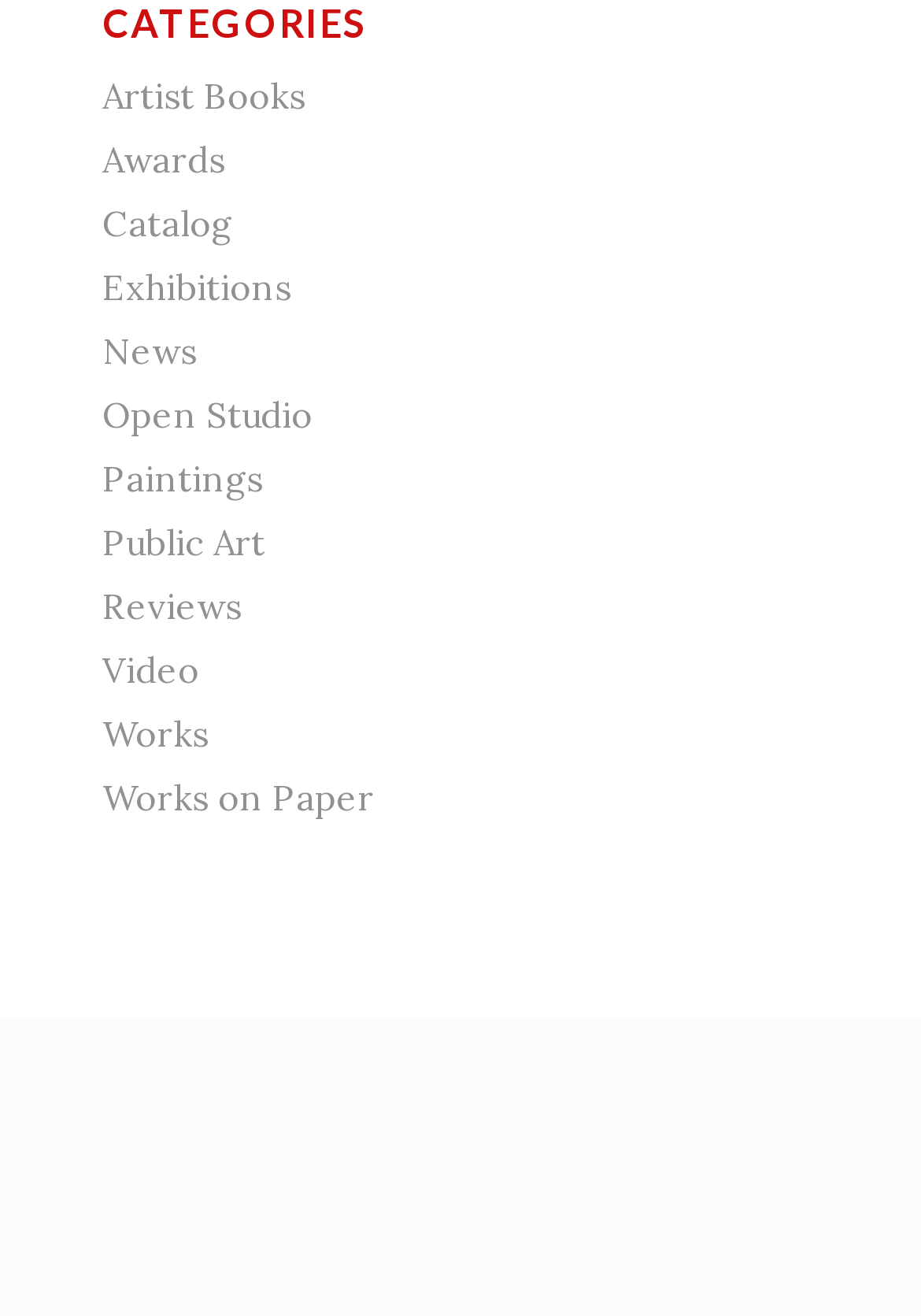What is the first category listed?
Based on the image, give a concise answer in the form of a single word or short phrase.

Artist Books